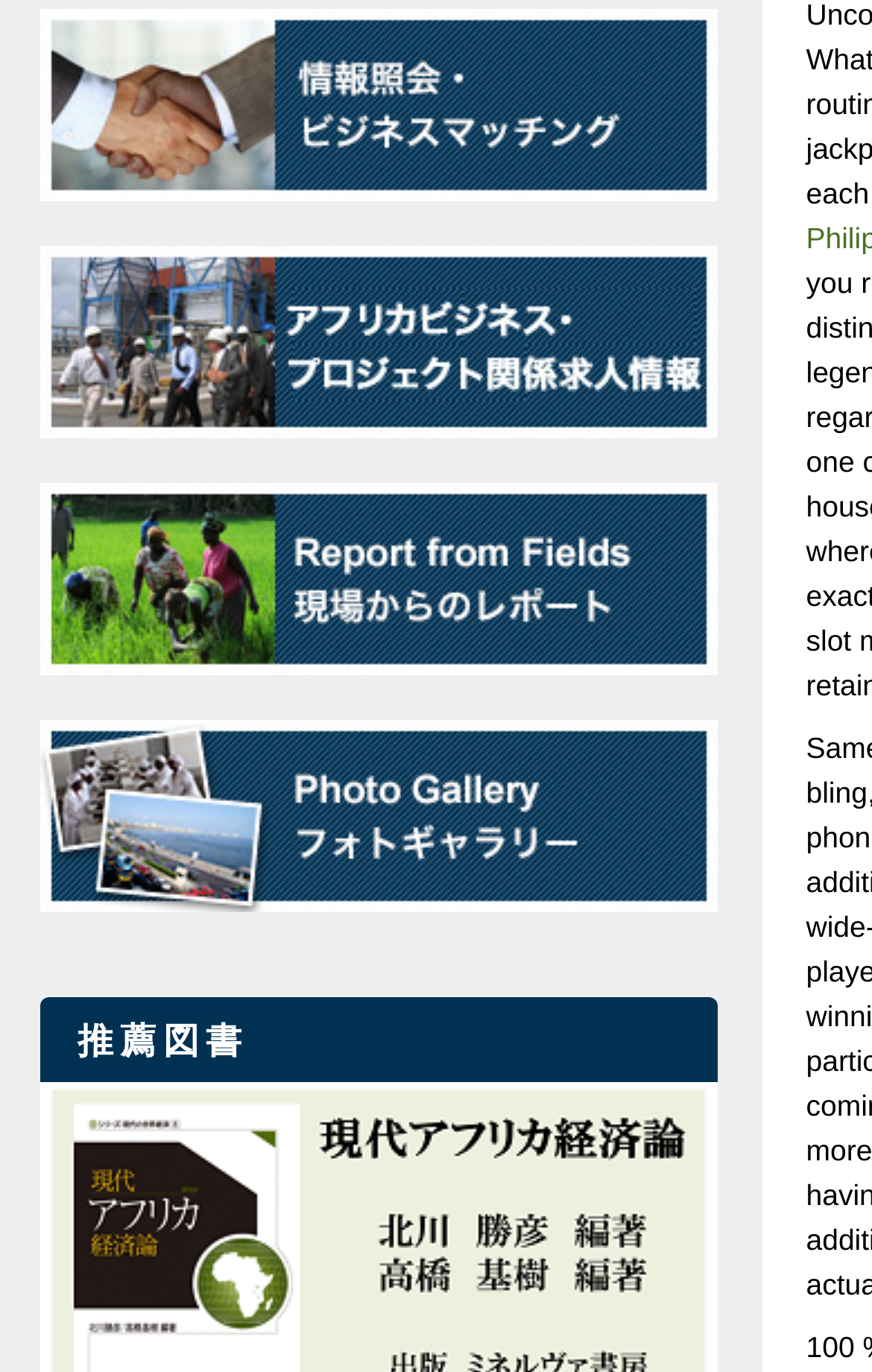What is the first link on the webpage?
Please provide a single word or phrase based on the screenshot.

情報照会・ビジネスマッチング